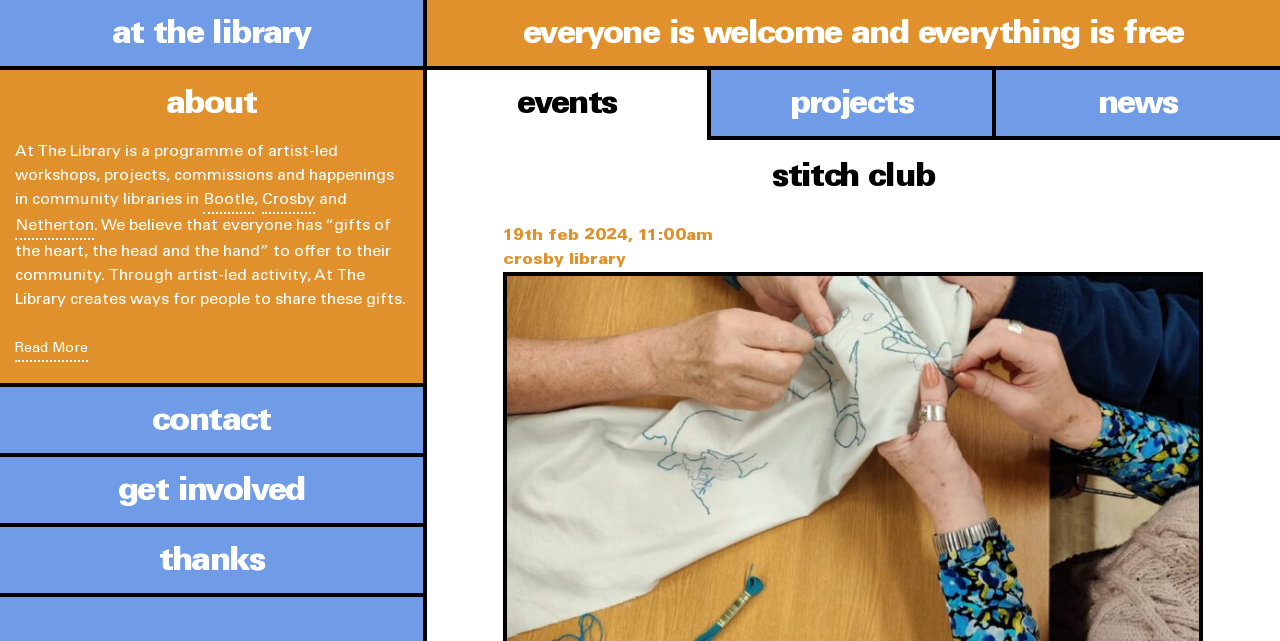Please find and report the bounding box coordinates of the element to click in order to perform the following action: "Search for a topic". The coordinates should be expressed as four float numbers between 0 and 1, in the format [left, top, right, bottom].

None